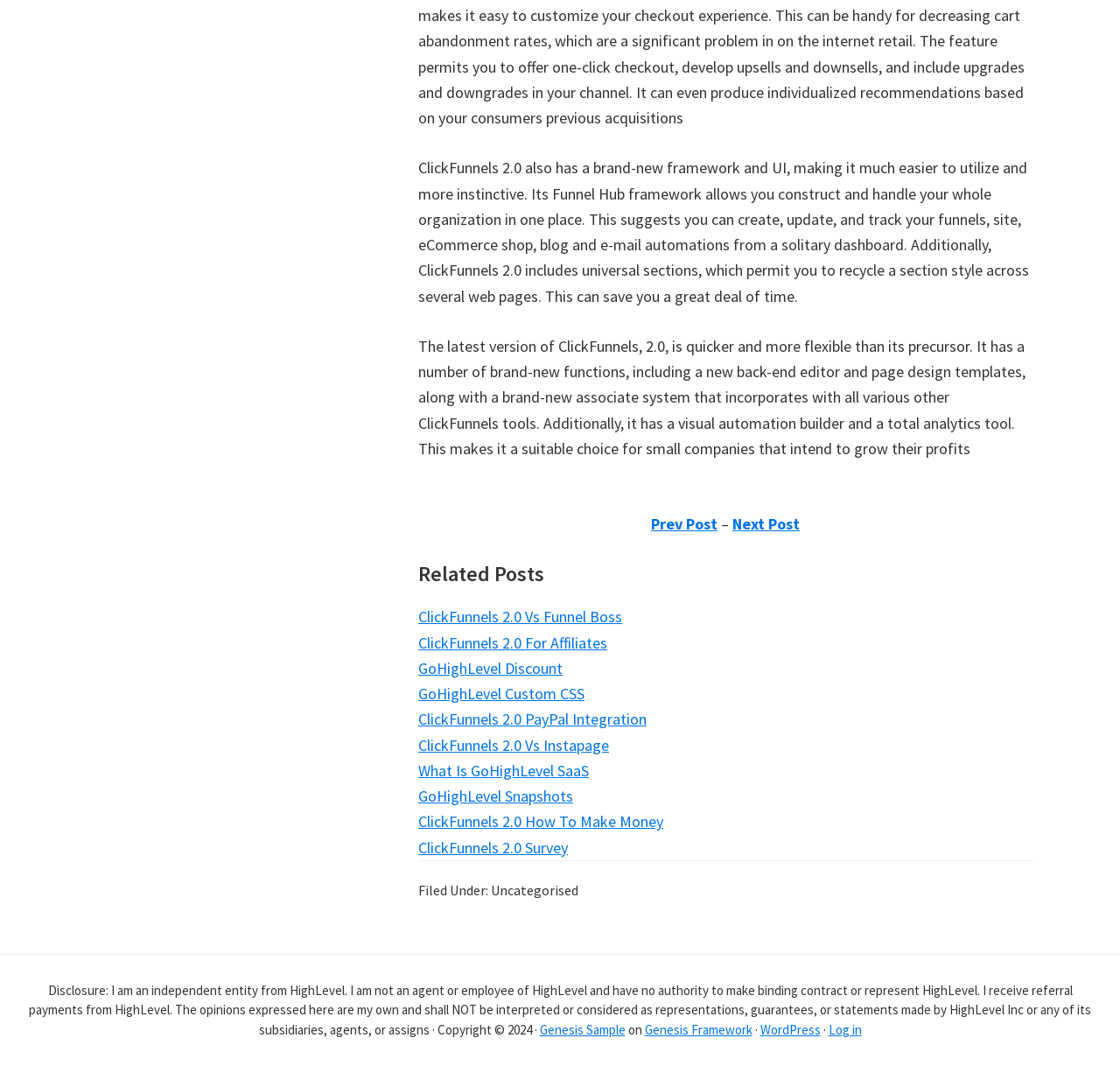Please determine the bounding box coordinates of the clickable area required to carry out the following instruction: "Click on 'Genesis Framework'". The coordinates must be four float numbers between 0 and 1, represented as [left, top, right, bottom].

[0.575, 0.958, 0.671, 0.974]